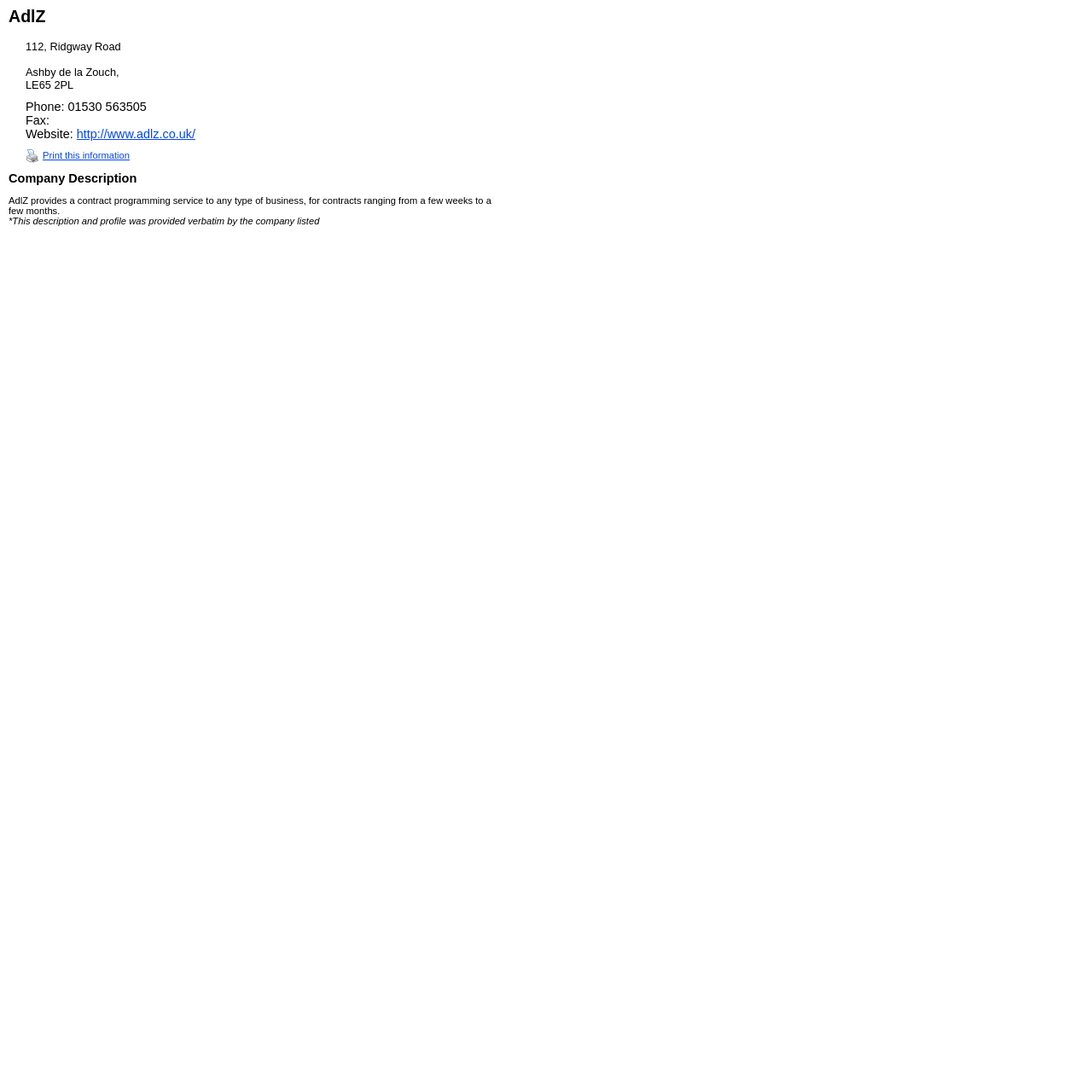Using the information in the image, give a comprehensive answer to the question: 
How long do AdlZ's contracts typically last?

I found this information by reading the company description, which states that AdlZ provides contracts ranging from 'a few weeks to a few months'.